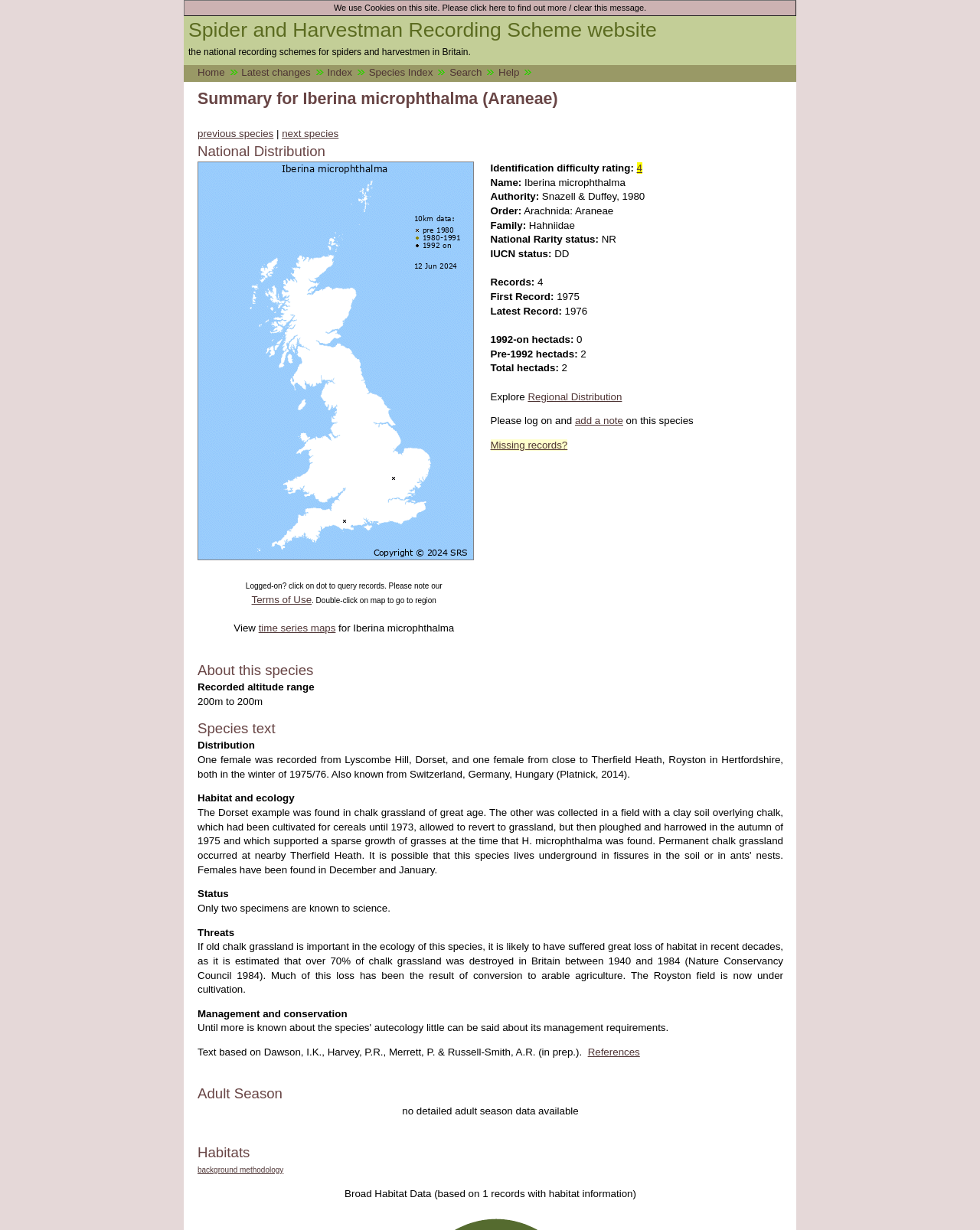Using the information in the image, give a comprehensive answer to the question: 
What is the scientific name of the spider?

The scientific name of the spider can be found in the 'Name:' section, which is located under the 'Summary for Iberina microphthalma (Araneae)' heading. The text 'Iberina microphthalma' is listed as the scientific name.